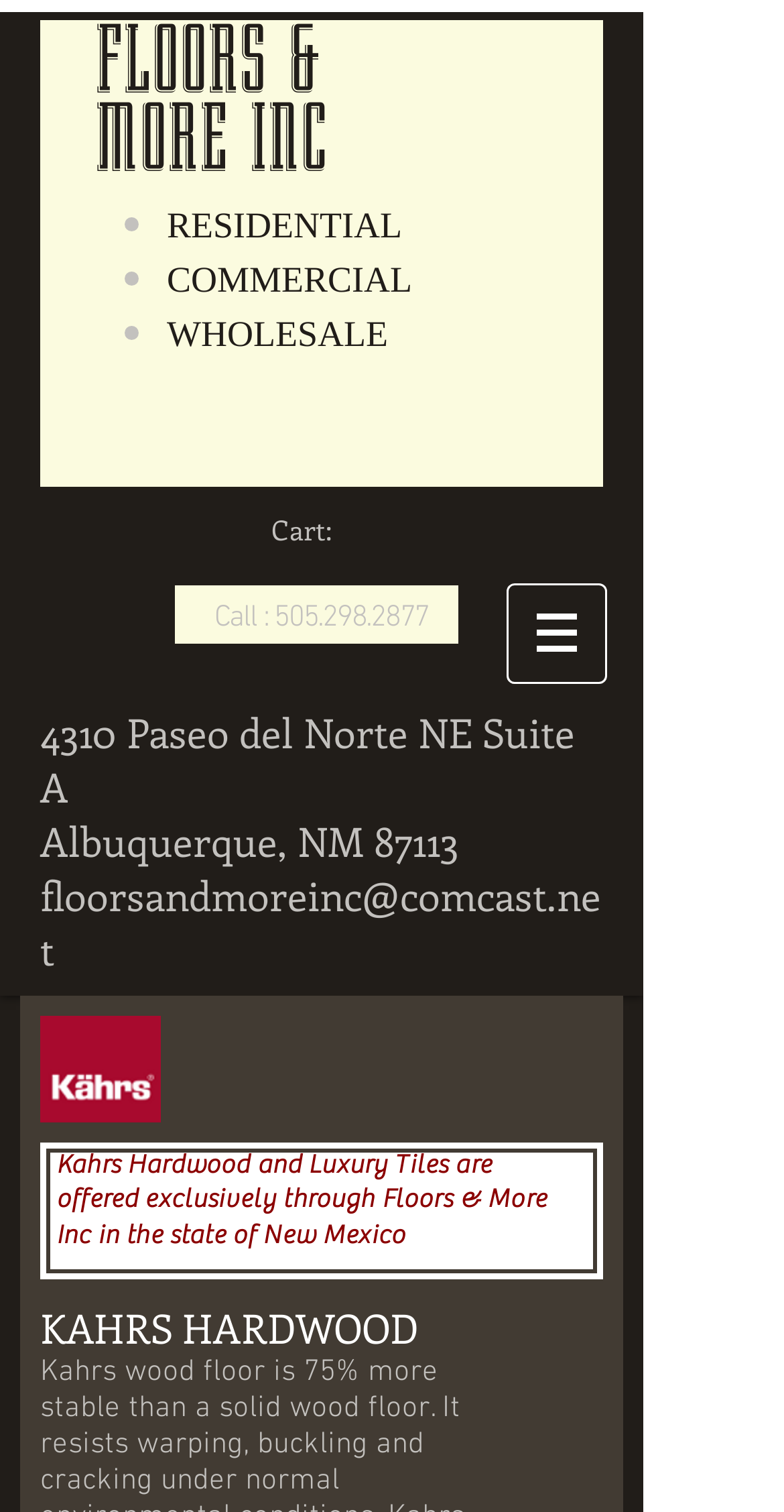Examine the screenshot and answer the question in as much detail as possible: What is the phone number?

I found the phone number by looking at the section that says 'Call :' and then found the link with the phone number '505.298.2877'.